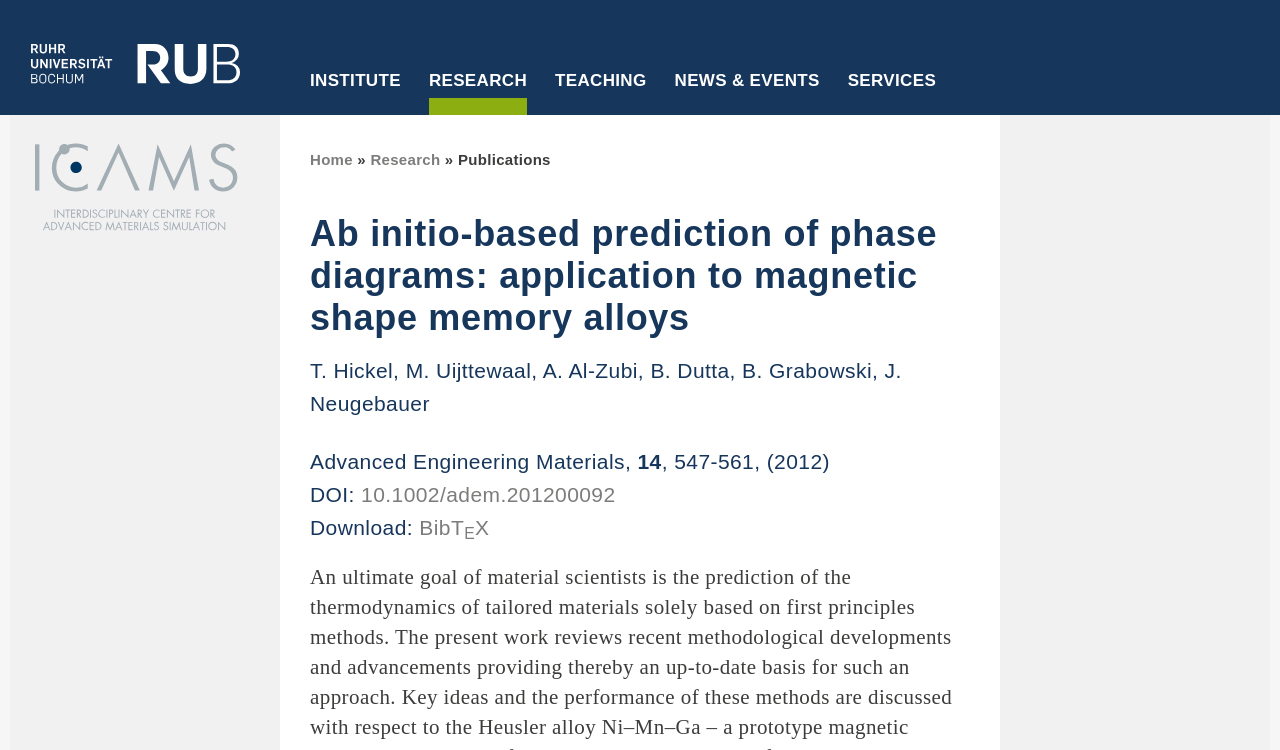Pinpoint the bounding box coordinates of the area that should be clicked to complete the following instruction: "Go to the 'Research' page". The coordinates must be given as four float numbers between 0 and 1, i.e., [left, top, right, bottom].

[0.289, 0.201, 0.344, 0.223]